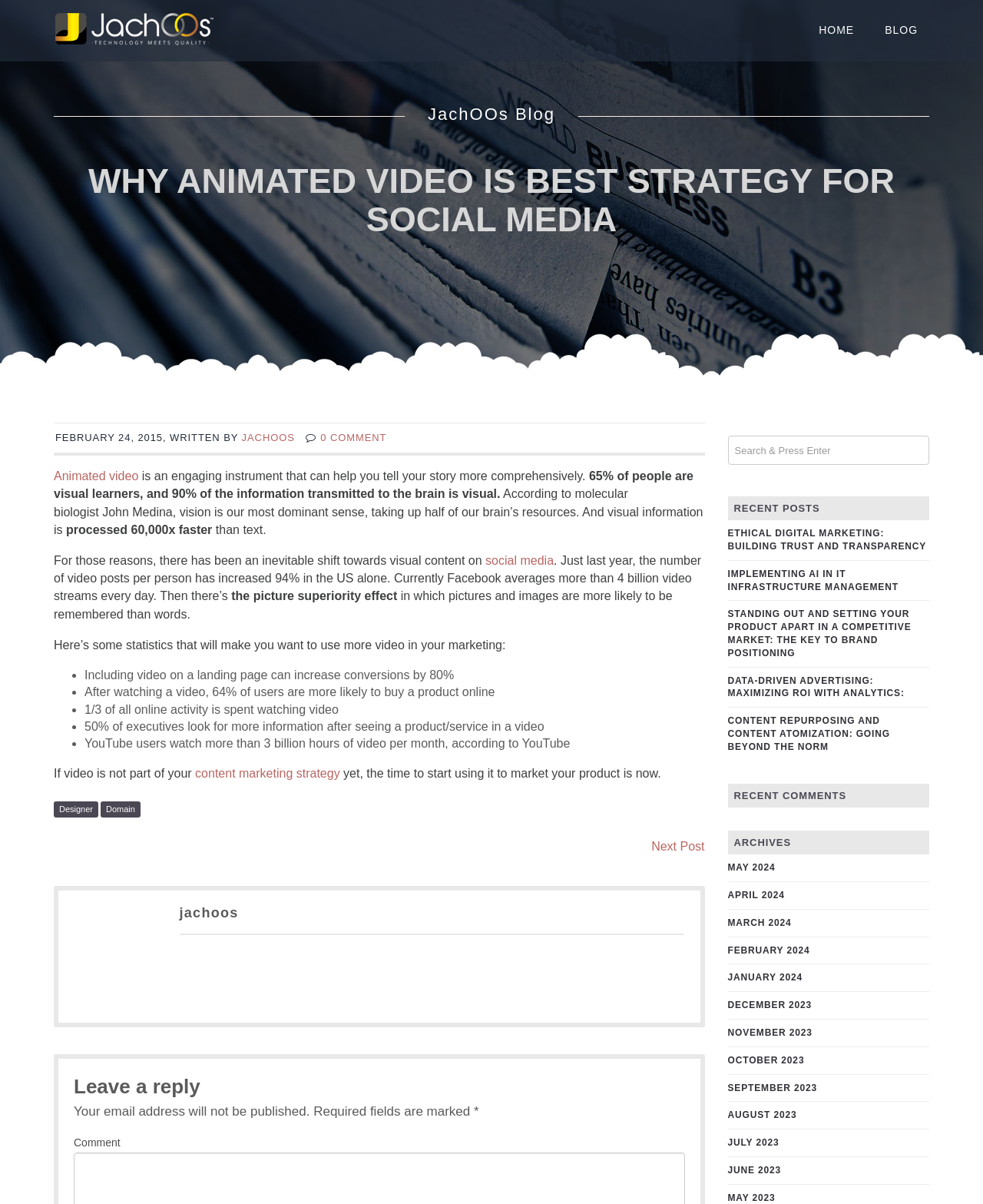Please extract the primary headline from the webpage.

WHY ANIMATED VIDEO IS BEST STRATEGY FOR SOCIAL MEDIA